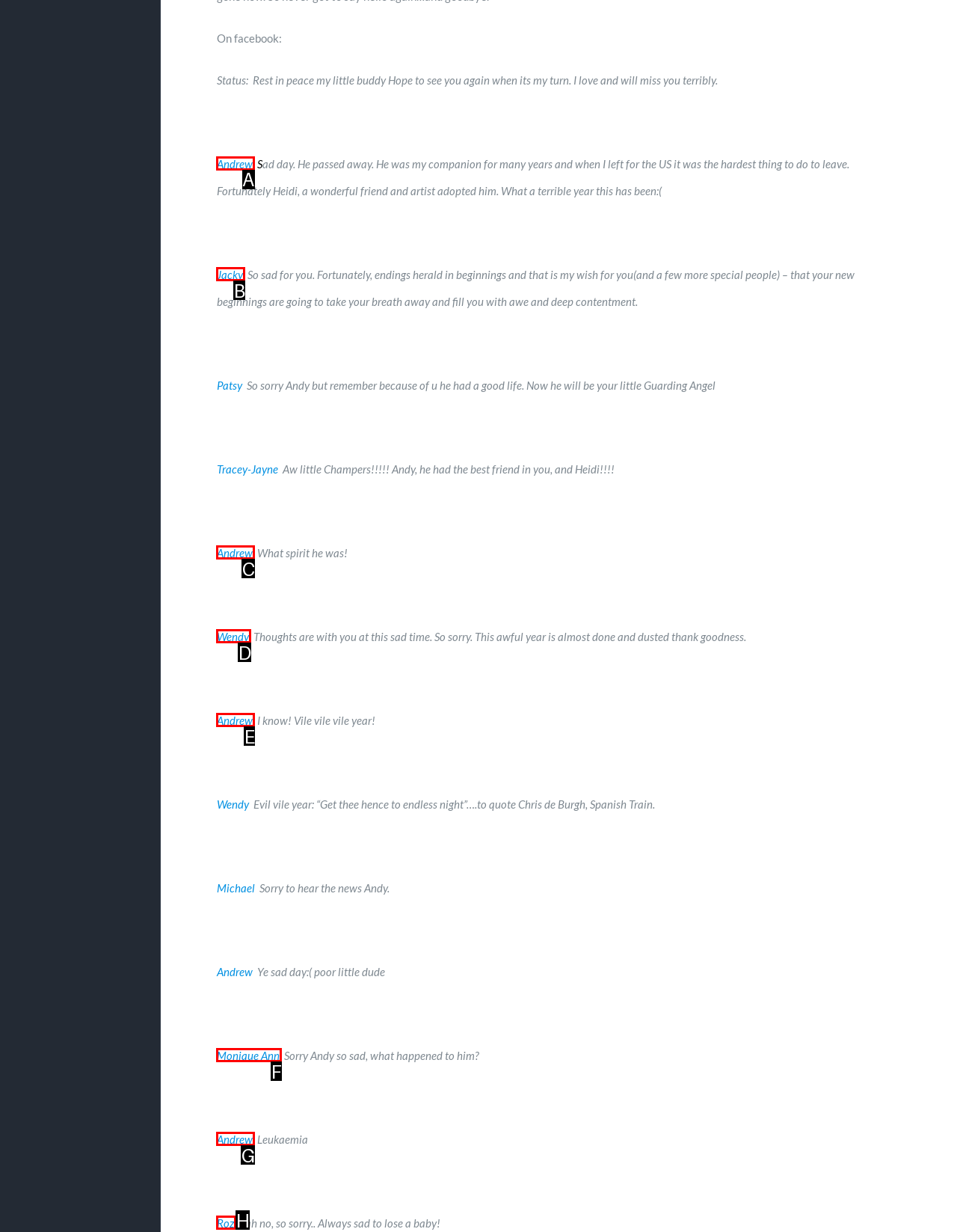Indicate which HTML element you need to click to complete the task: Click on Andrew's name. Provide the letter of the selected option directly.

A